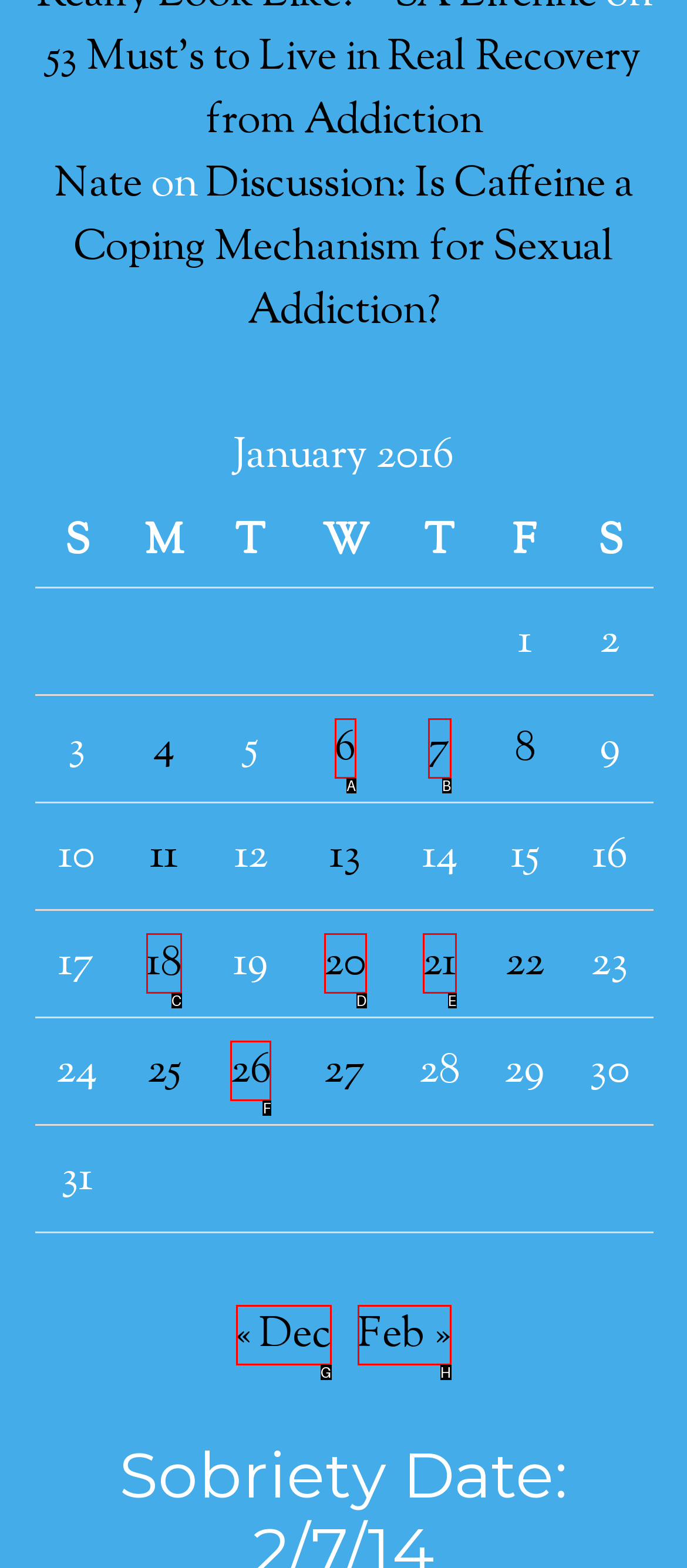Choose the HTML element that matches the description: « Dec
Reply with the letter of the correct option from the given choices.

G